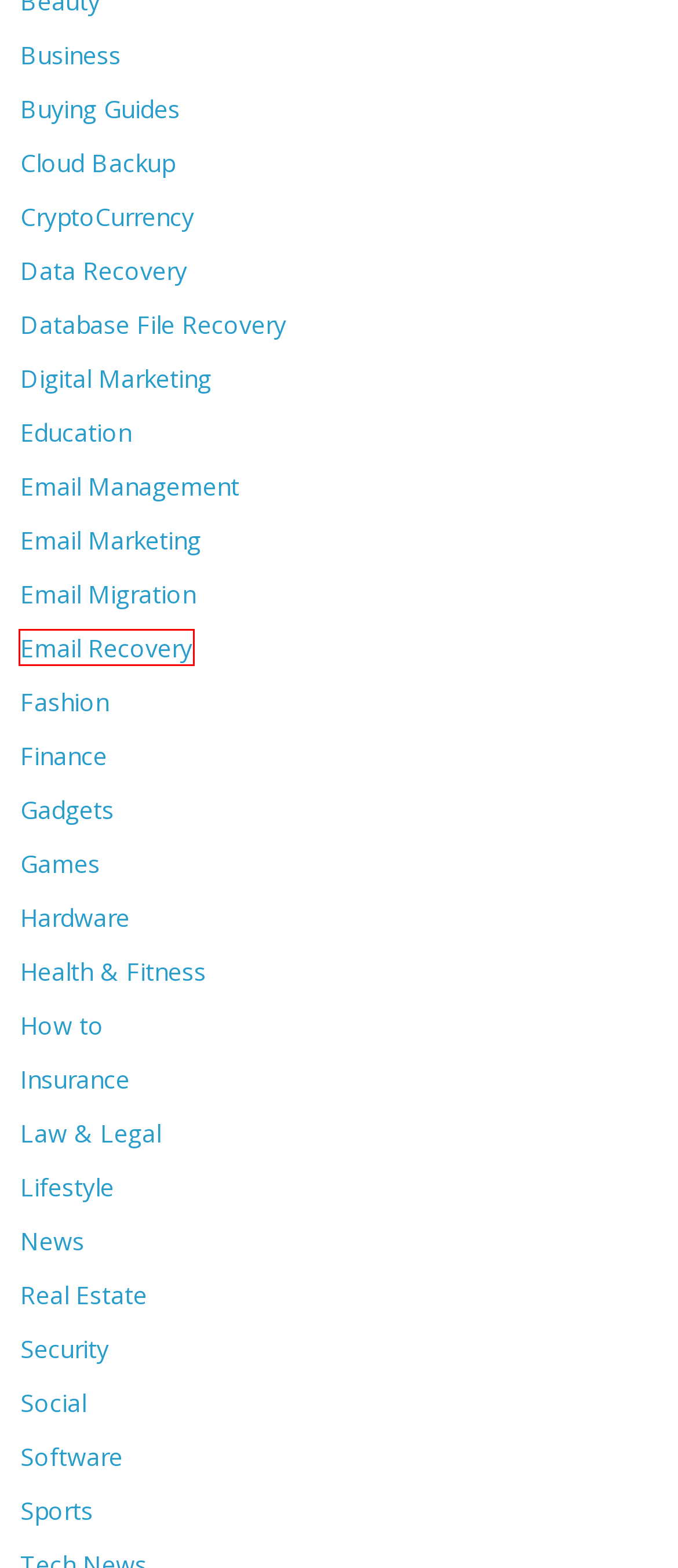You are given a screenshot of a webpage with a red bounding box around an element. Choose the most fitting webpage description for the page that appears after clicking the element within the red bounding box. Here are the candidates:
A. Email Management Archives - Transfer Emails
B. Sports Archives - Transfer Emails
C. Email Recovery Archives - Transfer Emails
D. Data Recovery Archives - Transfer Emails
E. Games Archives - Transfer Emails
F. Real Estate Archives - Transfer Emails
G. Email Marketing Archives - Transfer Emails
H. Business Archives - Transfer Emails

C